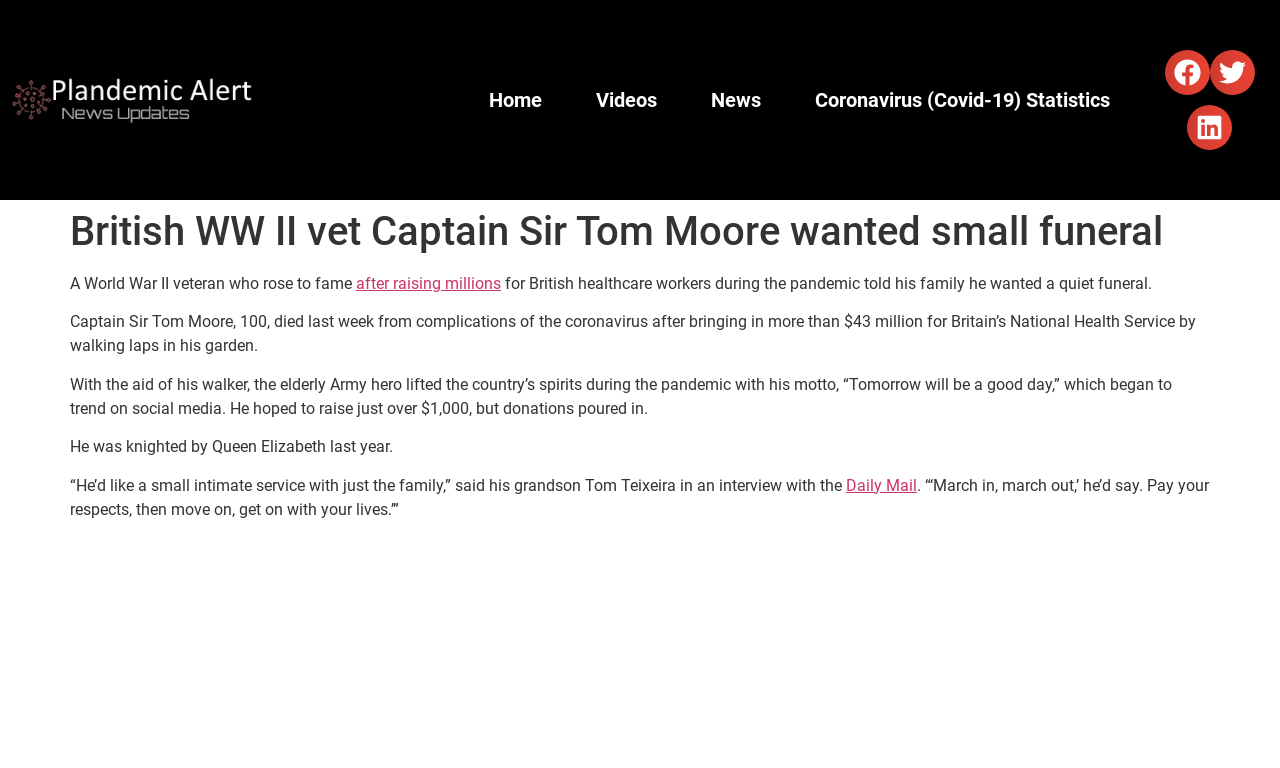Using the description: "Process Outsourcing", determine the UI element's bounding box coordinates. Ensure the coordinates are in the format of four float numbers between 0 and 1, i.e., [left, top, right, bottom].

None